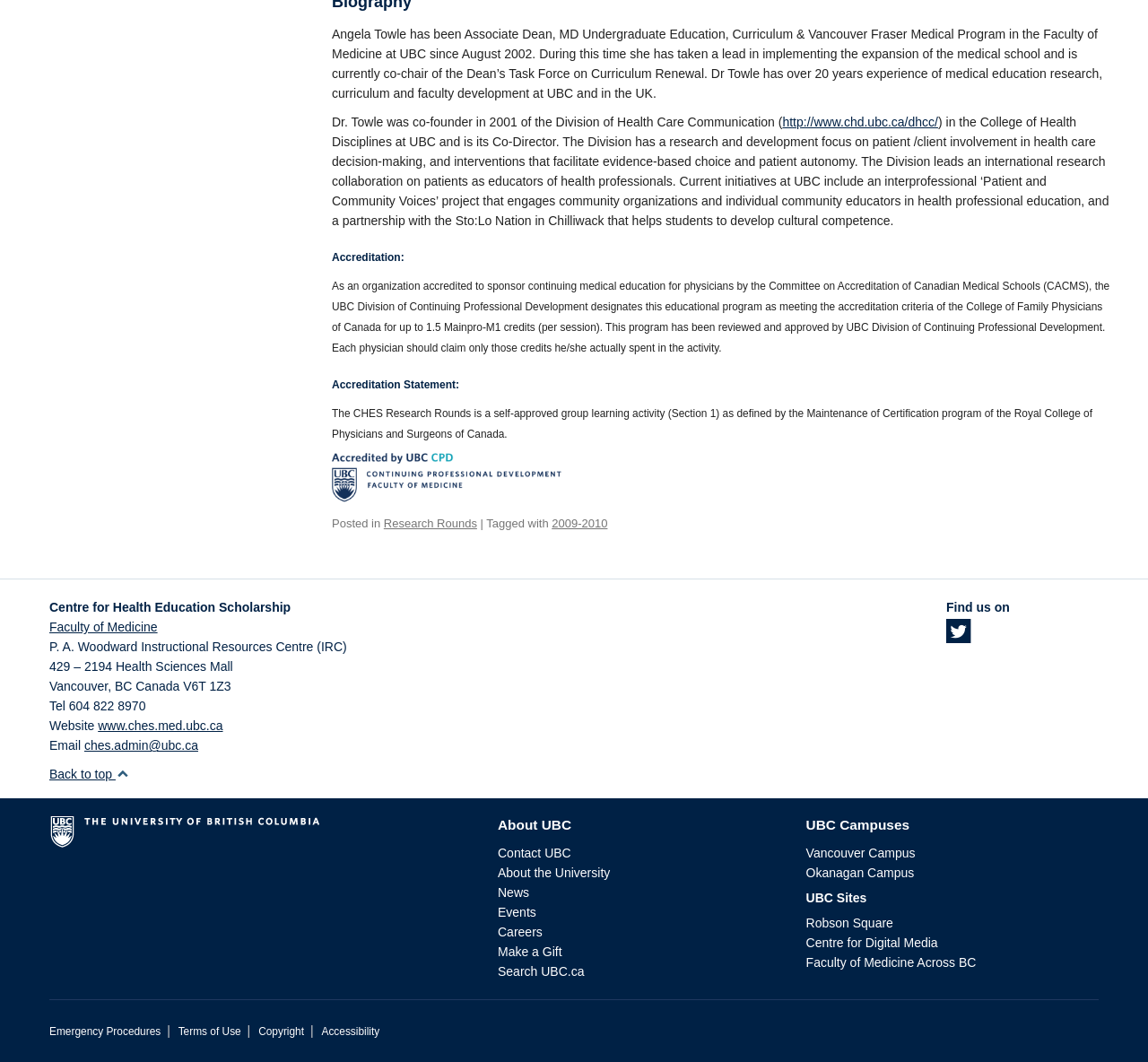Please find the bounding box coordinates for the clickable element needed to perform this instruction: "Explore the 'Resources' menu".

None